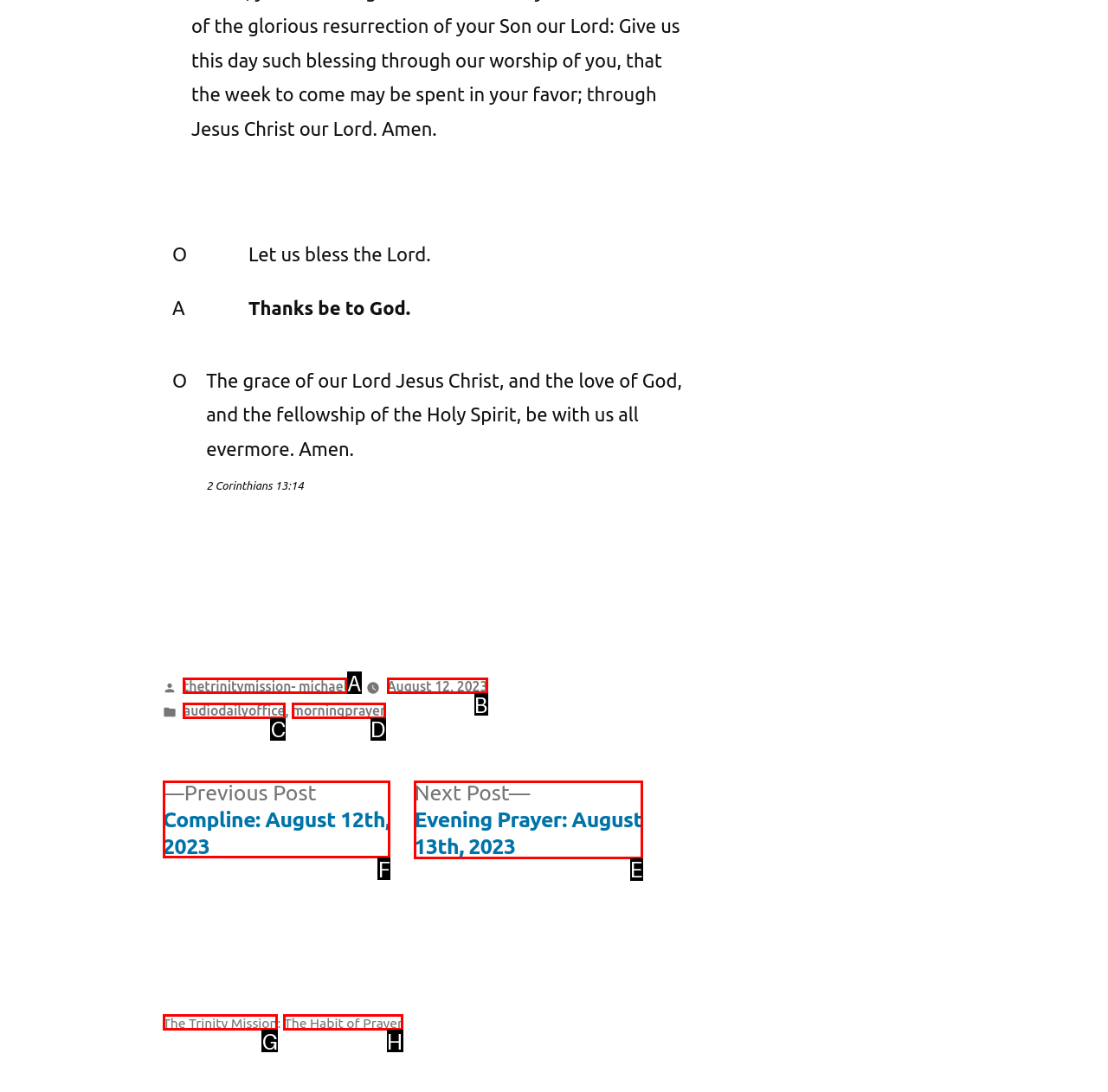Point out the option that needs to be clicked to fulfill the following instruction: Click on the 'Previous post: Compline: August 12th, 2023' link
Answer with the letter of the appropriate choice from the listed options.

F